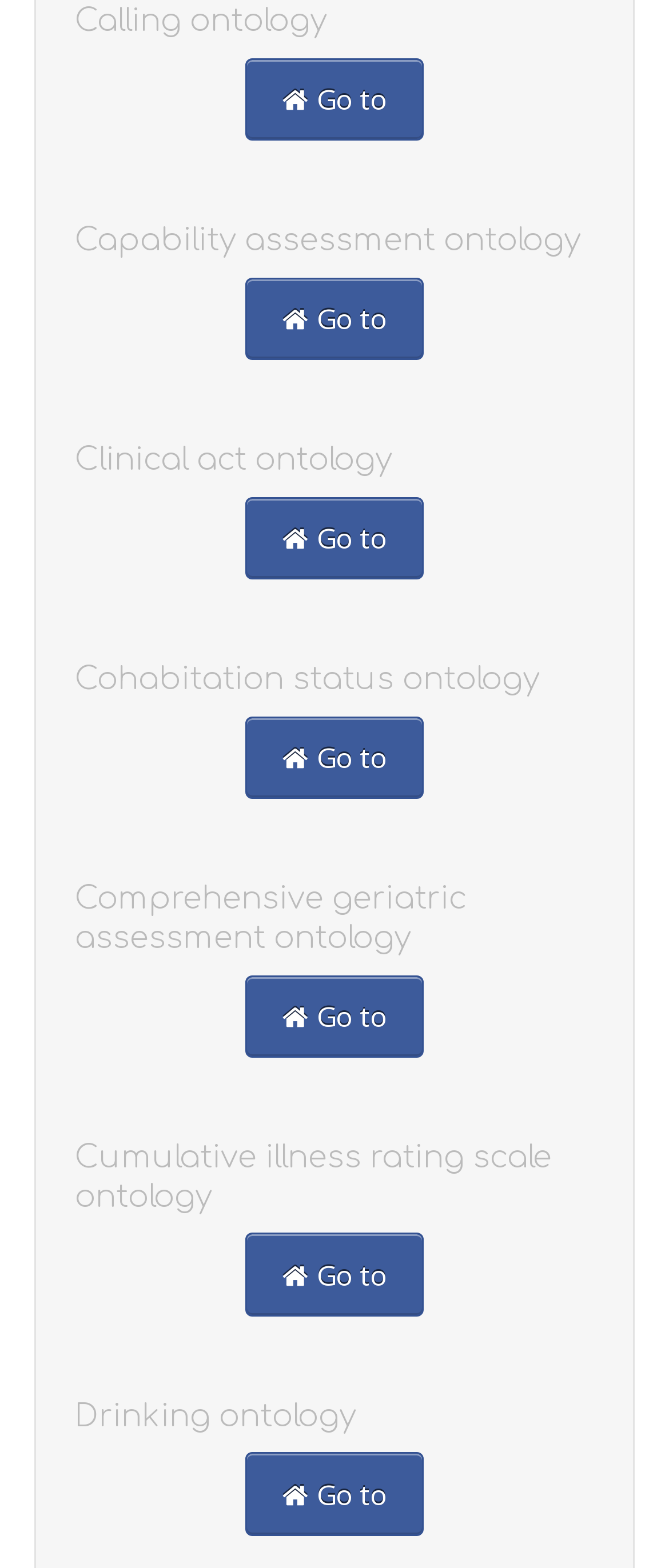Pinpoint the bounding box coordinates of the area that must be clicked to complete this instruction: "Go to Capability assessment ontology".

[0.112, 0.141, 0.888, 0.166]